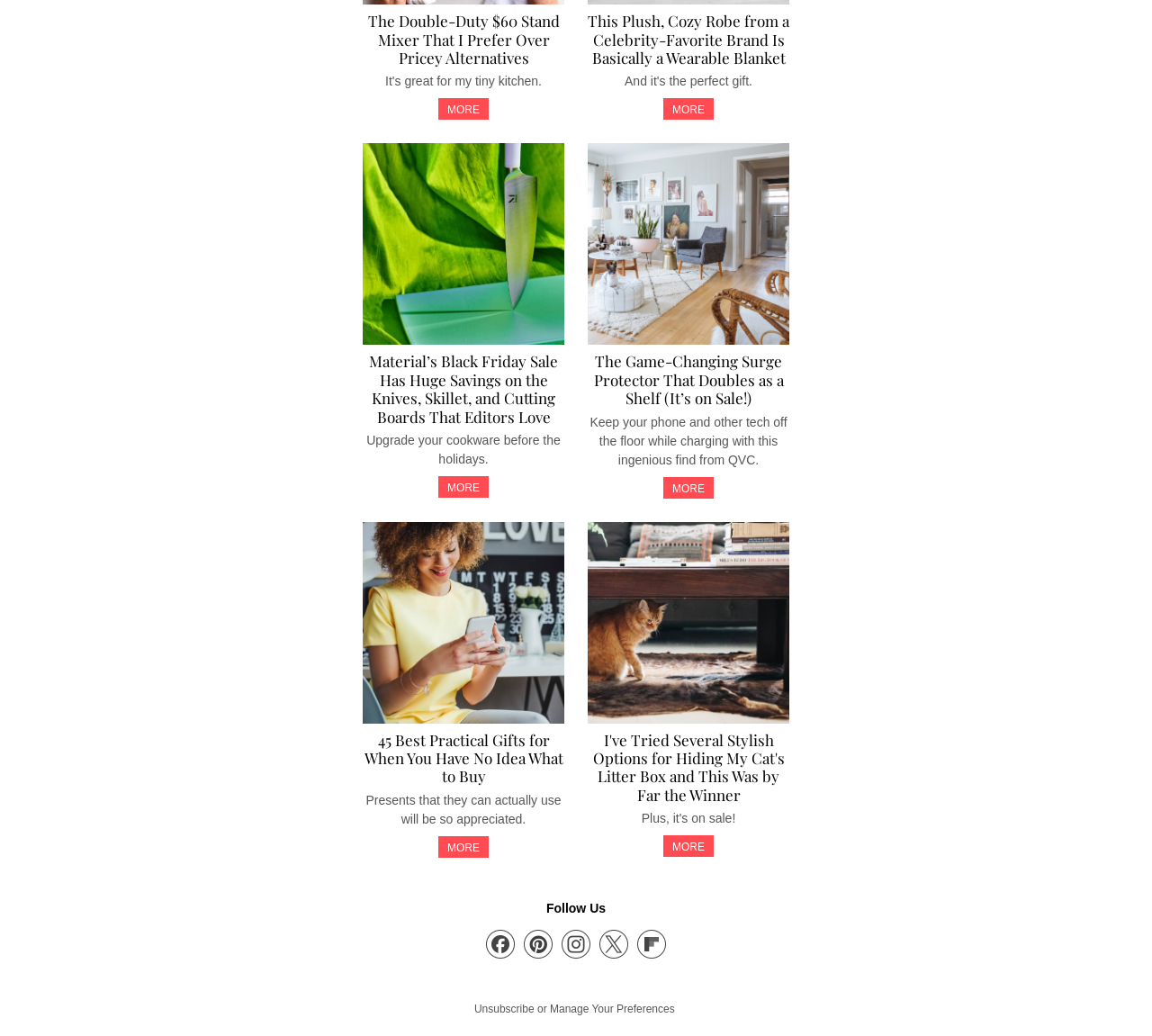Please determine the bounding box coordinates of the area that needs to be clicked to complete this task: 'Follow on Facebook'. The coordinates must be four float numbers between 0 and 1, formatted as [left, top, right, bottom].

[0.422, 0.897, 0.447, 0.925]